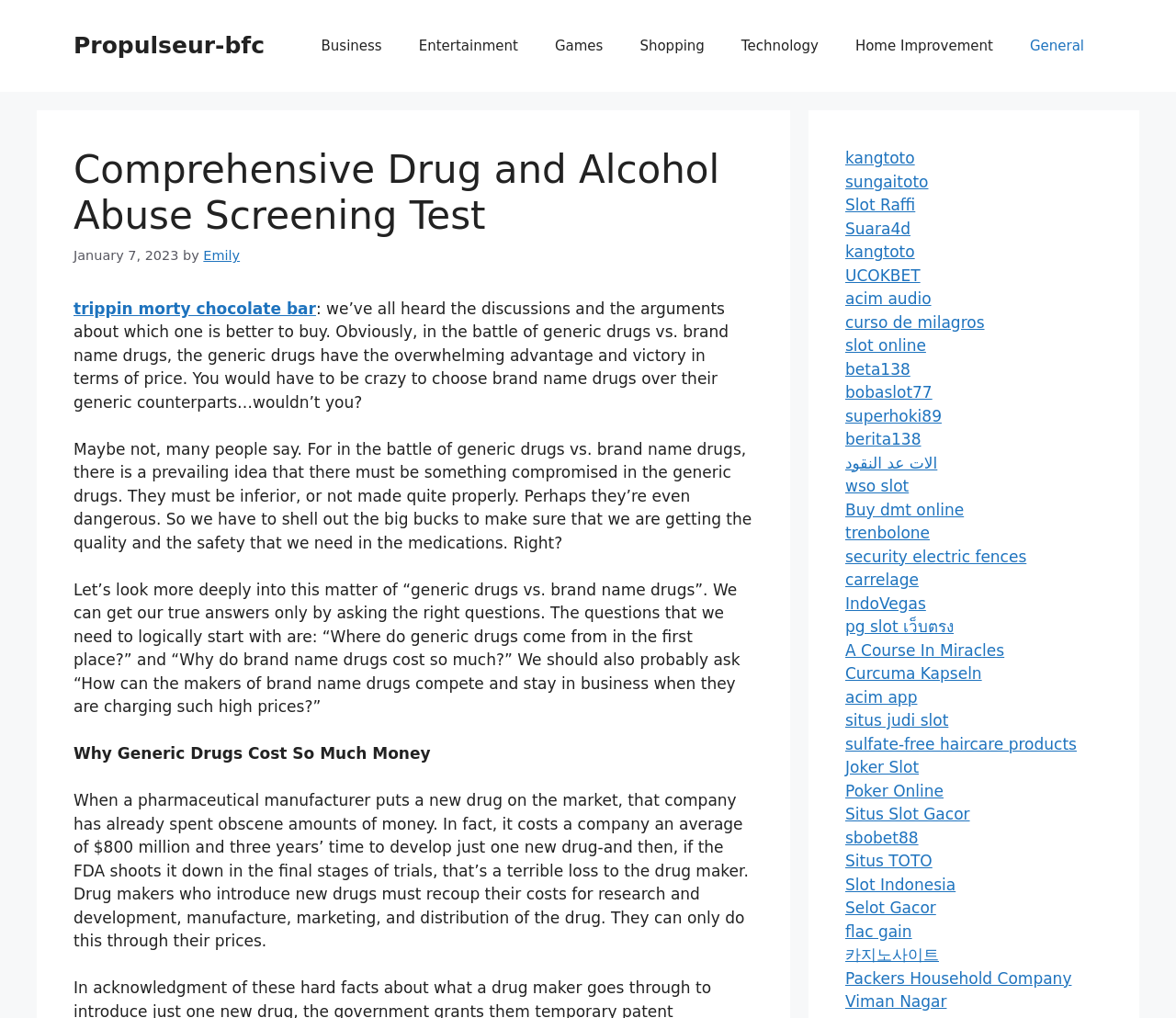What is the topic of the article?
Based on the image, give a one-word or short phrase answer.

Generic drugs vs. brand name drugs